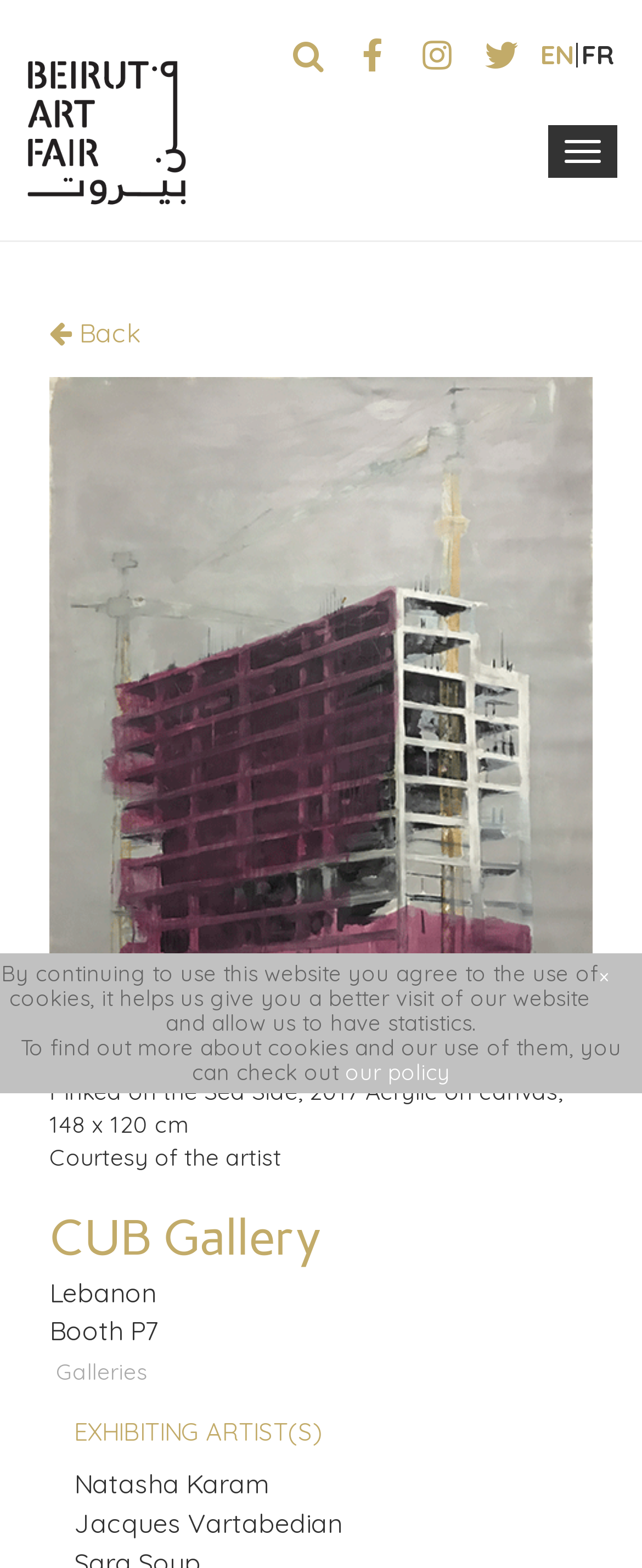Please identify the bounding box coordinates of the clickable element to fulfill the following instruction: "Search for something". The coordinates should be four float numbers between 0 and 1, i.e., [left, top, right, bottom].

[0.436, 0.021, 0.526, 0.05]